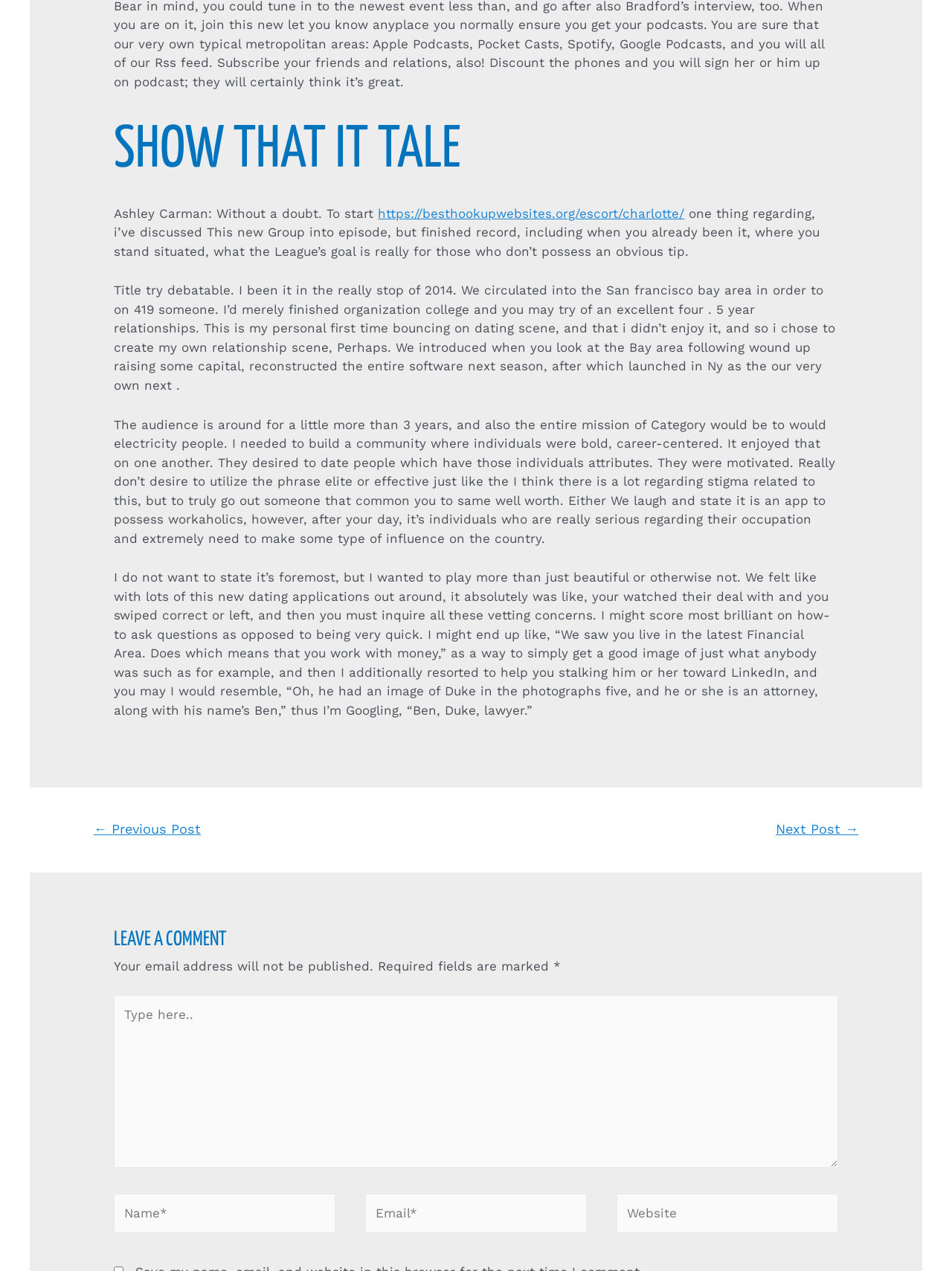What is the name of the app mentioned in the article?
Look at the screenshot and respond with one word or a short phrase.

The League